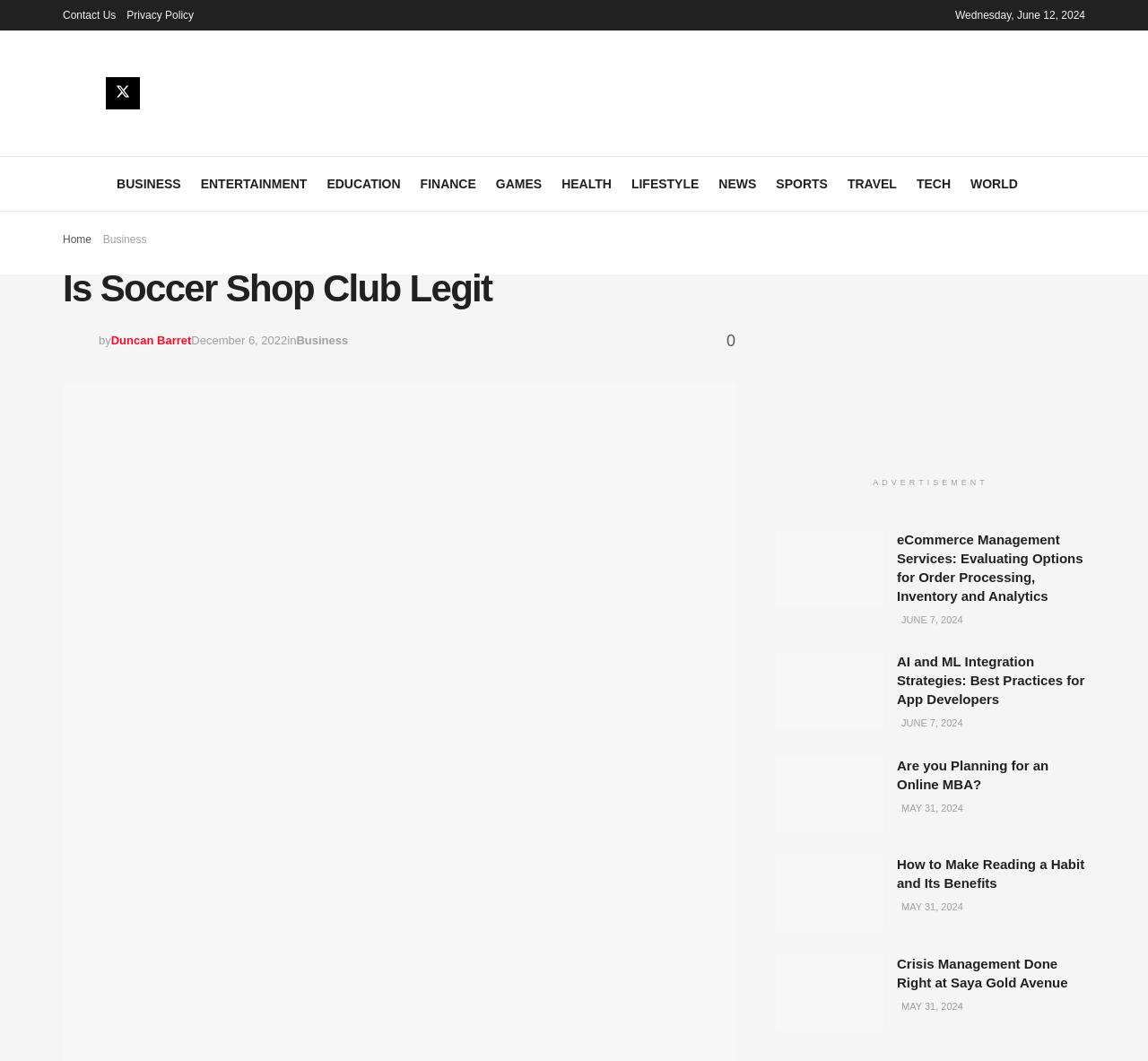Locate the bounding box coordinates of the element you need to click to accomplish the task described by this instruction: "View the image of Duncan Barret".

[0.055, 0.307, 0.082, 0.337]